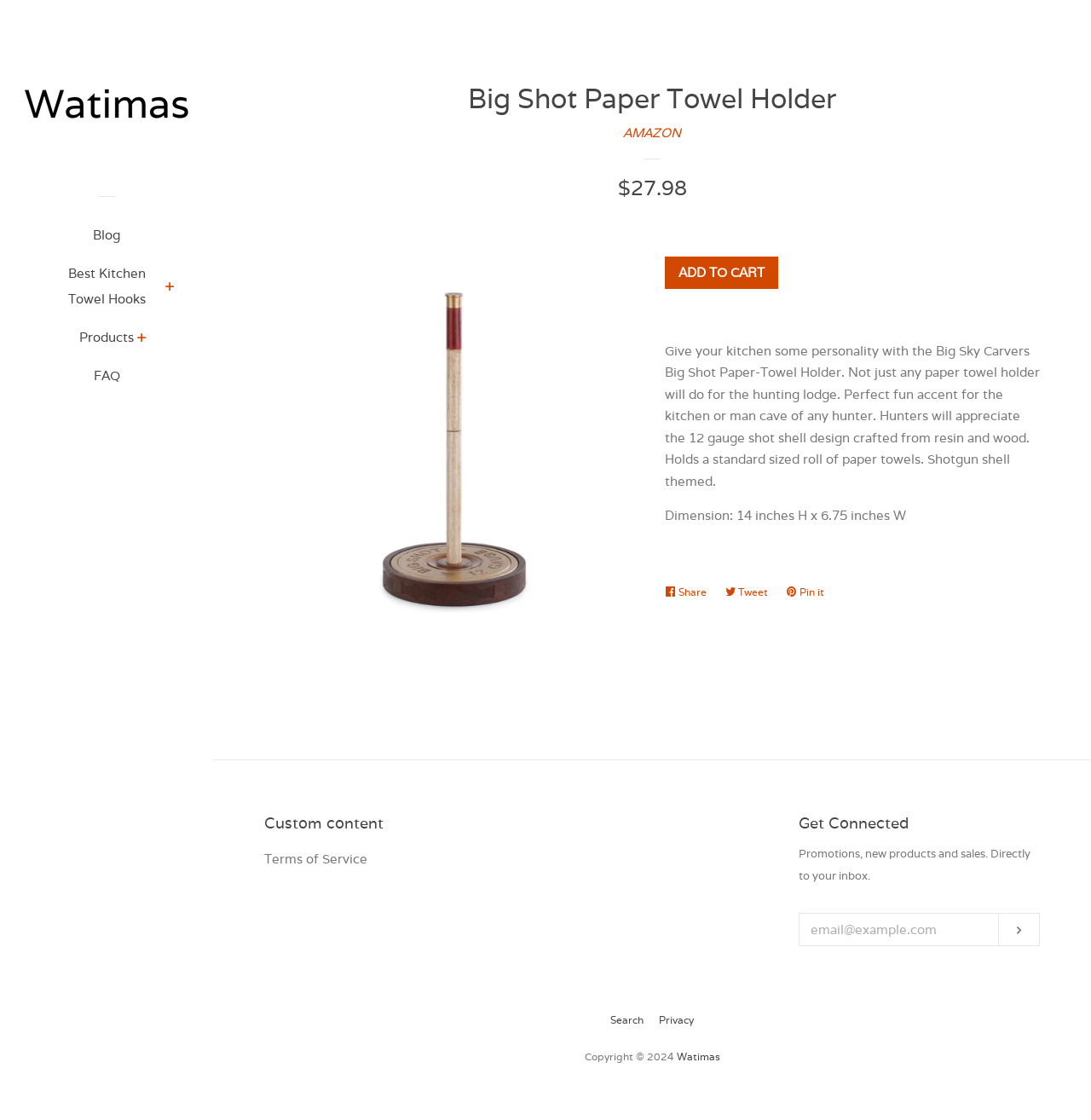Find and specify the bounding box coordinates that correspond to the clickable region for the instruction: "Search for products".

[0.559, 0.905, 0.59, 0.917]